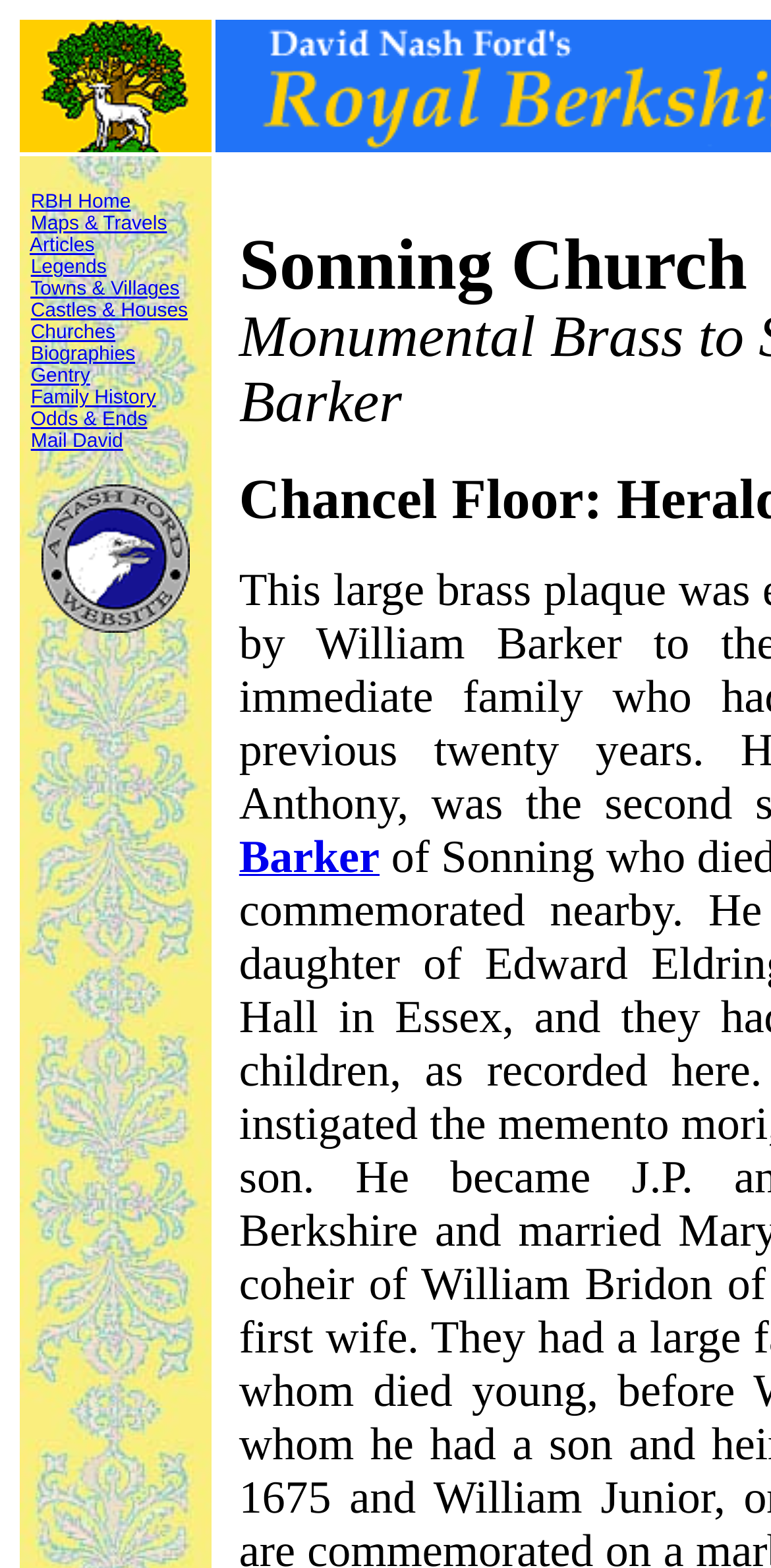Determine the bounding box coordinates for the UI element matching this description: ".logofill { fill: #0072BC; }".

None